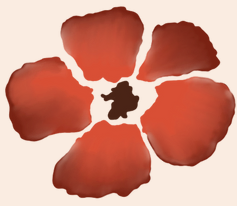Describe every detail you can see in the image.

This image features a beautifully stylized flower design characterized by its vibrant red petals that radiate outward from a central brown core. The petals are softly shaped and exhibit a fluid, painterly quality, blending shades of red that create a warm, inviting appearance. The background is a soft, light color, which enhances the vividness of the flower, making it stand out as a focal point. This artistic depiction could be used in various contexts, such as branding for a hair salon, floral-themed decor, or celebratory occasions, adding a touch of elegance and nature-inspired beauty.